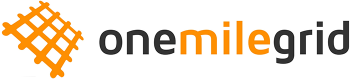Provide a rich and detailed narrative of the image.

The image features the logo of "onemilegrid," which is prominently displayed in a modern and clean design. The logo showcases an abstract grid pattern symbolizing connectivity and structure, rendered in orange and dark gray. The word "onemilegrid" is part of the logo, with "one" and "grid" in dark gray and "mile" highlighted in vibrant orange, visually denoting the name's emphasis on distance and spatial analysis. This branding reflects the company's focus on providing practical and innovative solutions in the field of traffic and transport engineering, particularly through road safety audits for various clients, including governmental authorities and private sector developers.